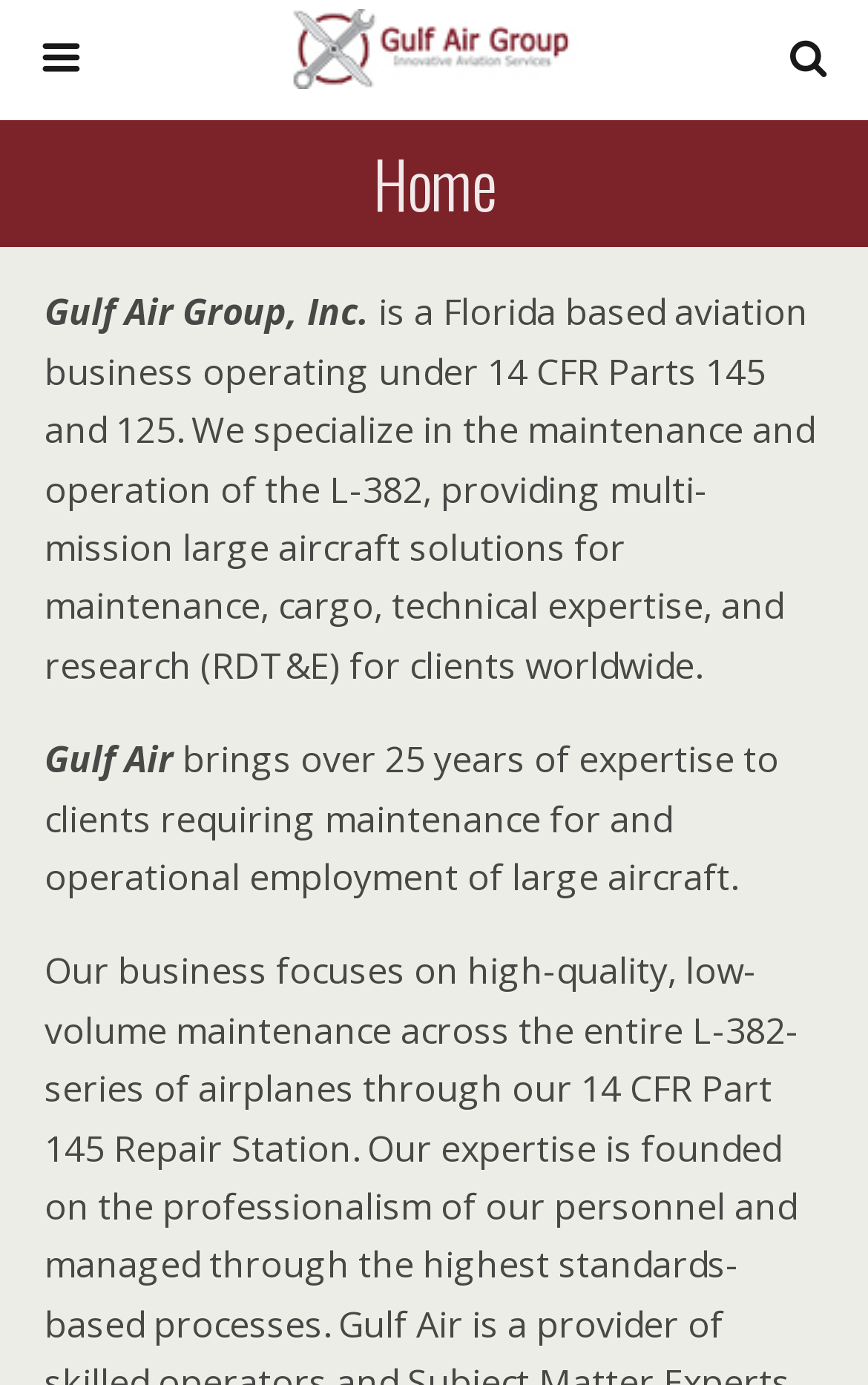What kind of aircraft does Gulf Air Group, Inc specialize in?
Examine the webpage screenshot and provide an in-depth answer to the question.

The webpage mentions that Gulf Air Group, Inc specializes in the maintenance and operation of the L-382, providing multi-mission large aircraft solutions for clients worldwide.